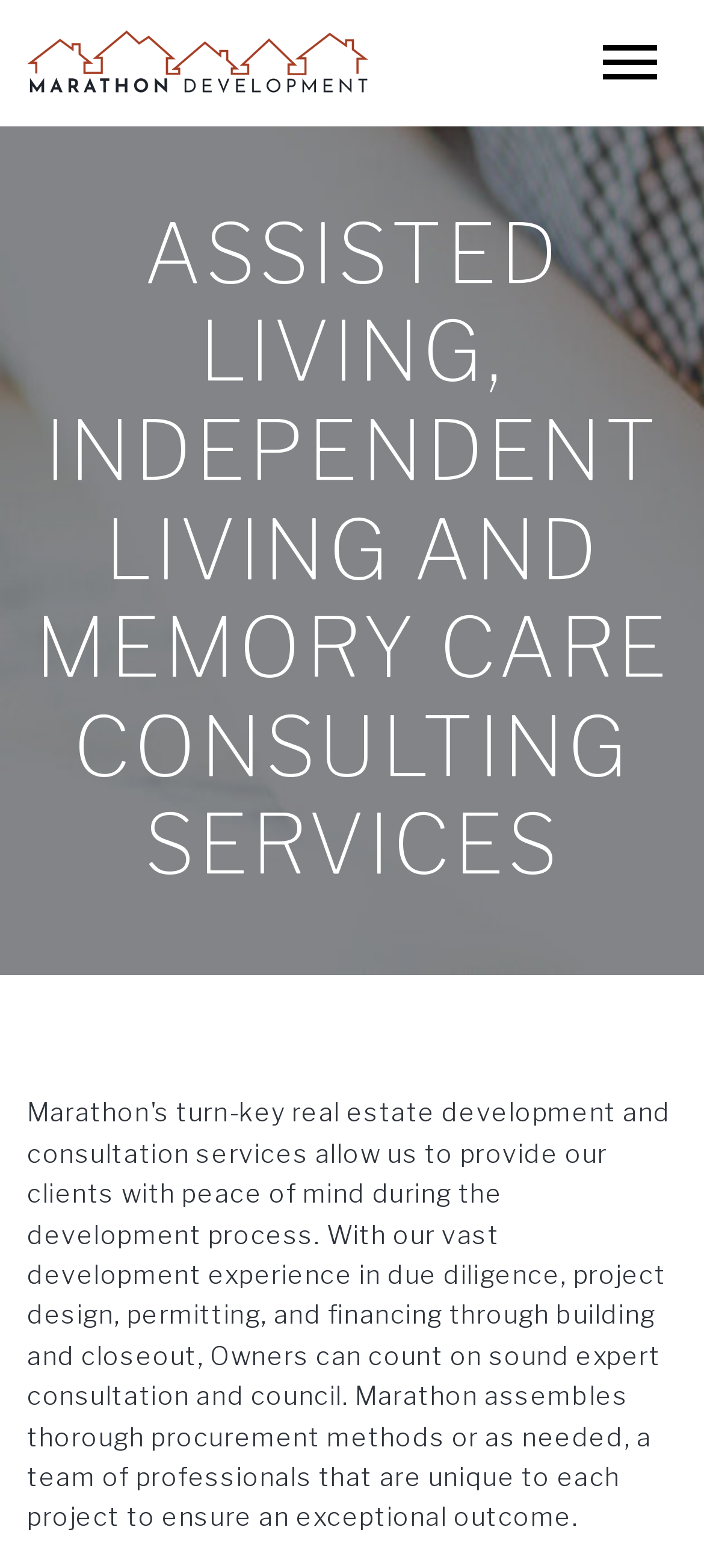Describe every aspect of the webpage comprehensively.

The webpage is about Marathon Development, a consulting and development company specializing in senior housing and multifamily apartments. At the top left of the page, there is a link and an image with the company's name and description. 

On the top right, there is a mobile menu button. Below the company's name, there is a search bar with a text box and a button. The search bar spans across most of the page's width.

The main content of the page is headed by a prominent heading that reads "ASSISTED LIVING, INDEPENDENT LIVING AND MEMORY CARE CONSULTING SERVICES", which occupies a significant portion of the page.